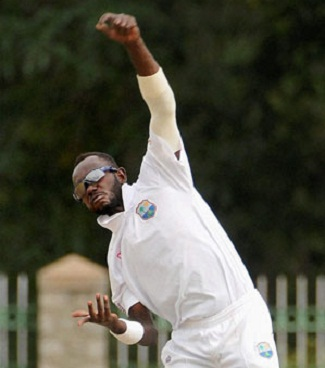What is the color of Nikita Miller's cricket uniform?
Answer the question with a single word or phrase by looking at the picture.

White